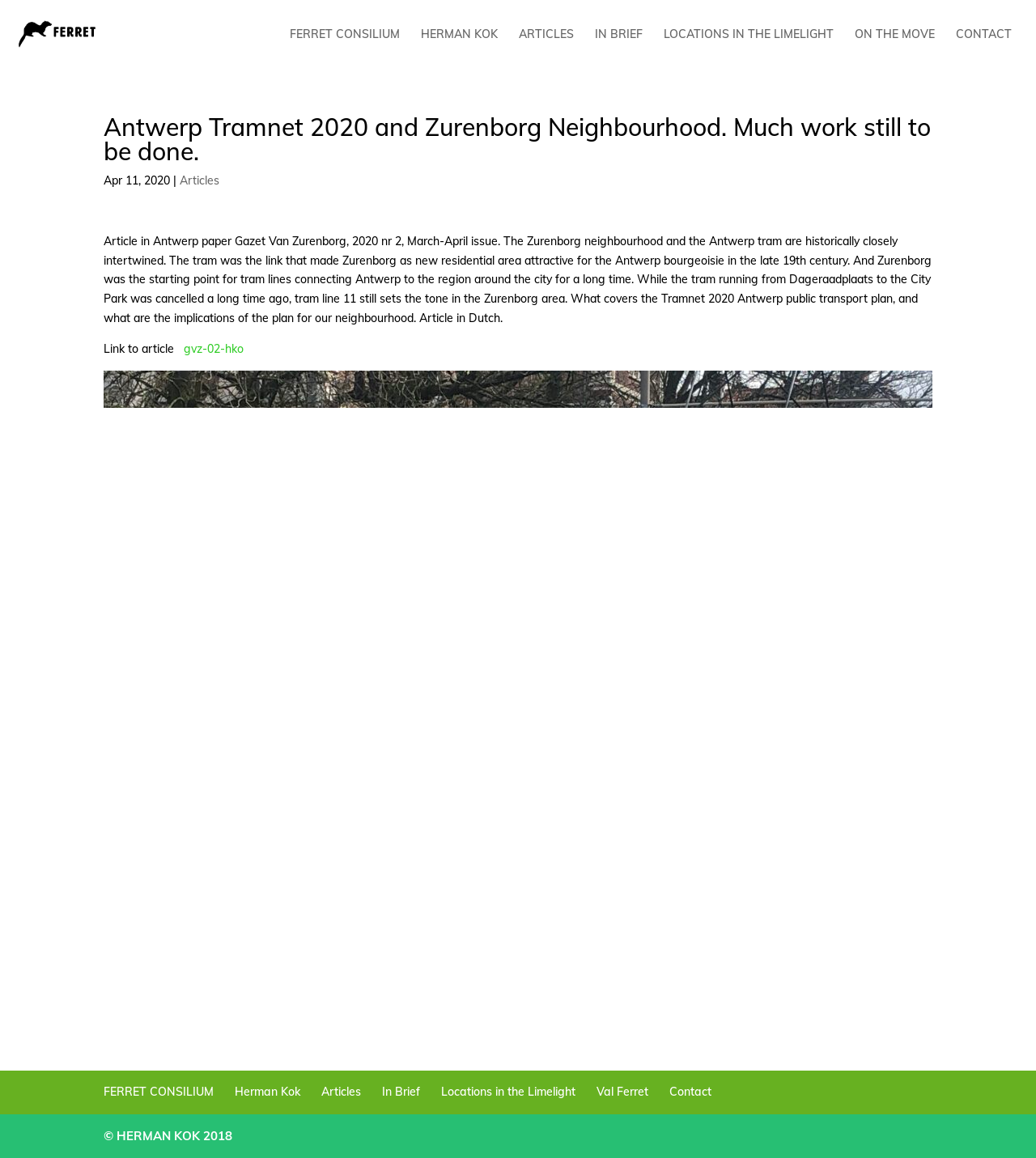What is the date of the article in Antwerp paper Gazet Van Zurenborg?
Provide a one-word or short-phrase answer based on the image.

March-April 2020